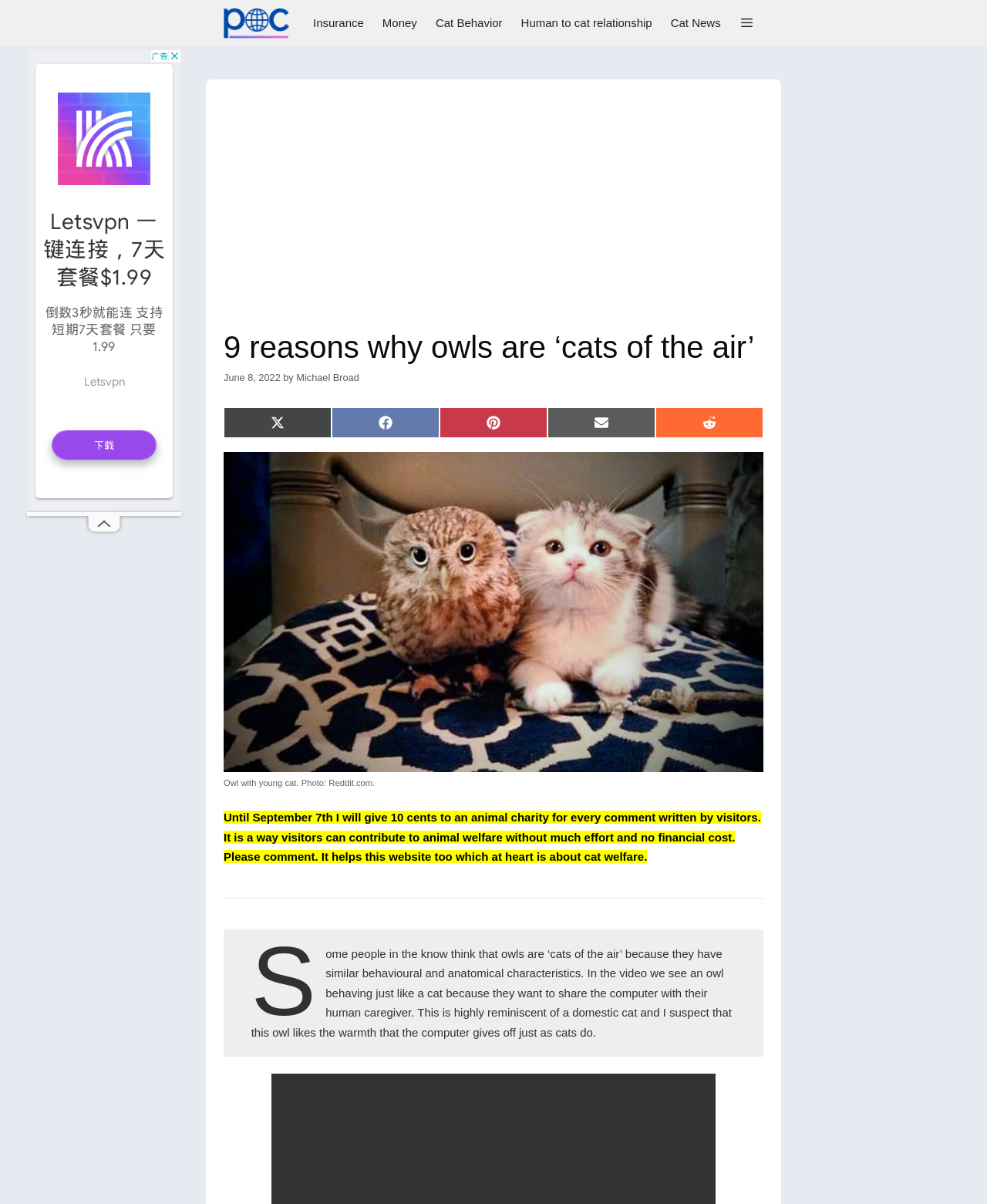Locate the bounding box coordinates of the element I should click to achieve the following instruction: "Join the email list".

None